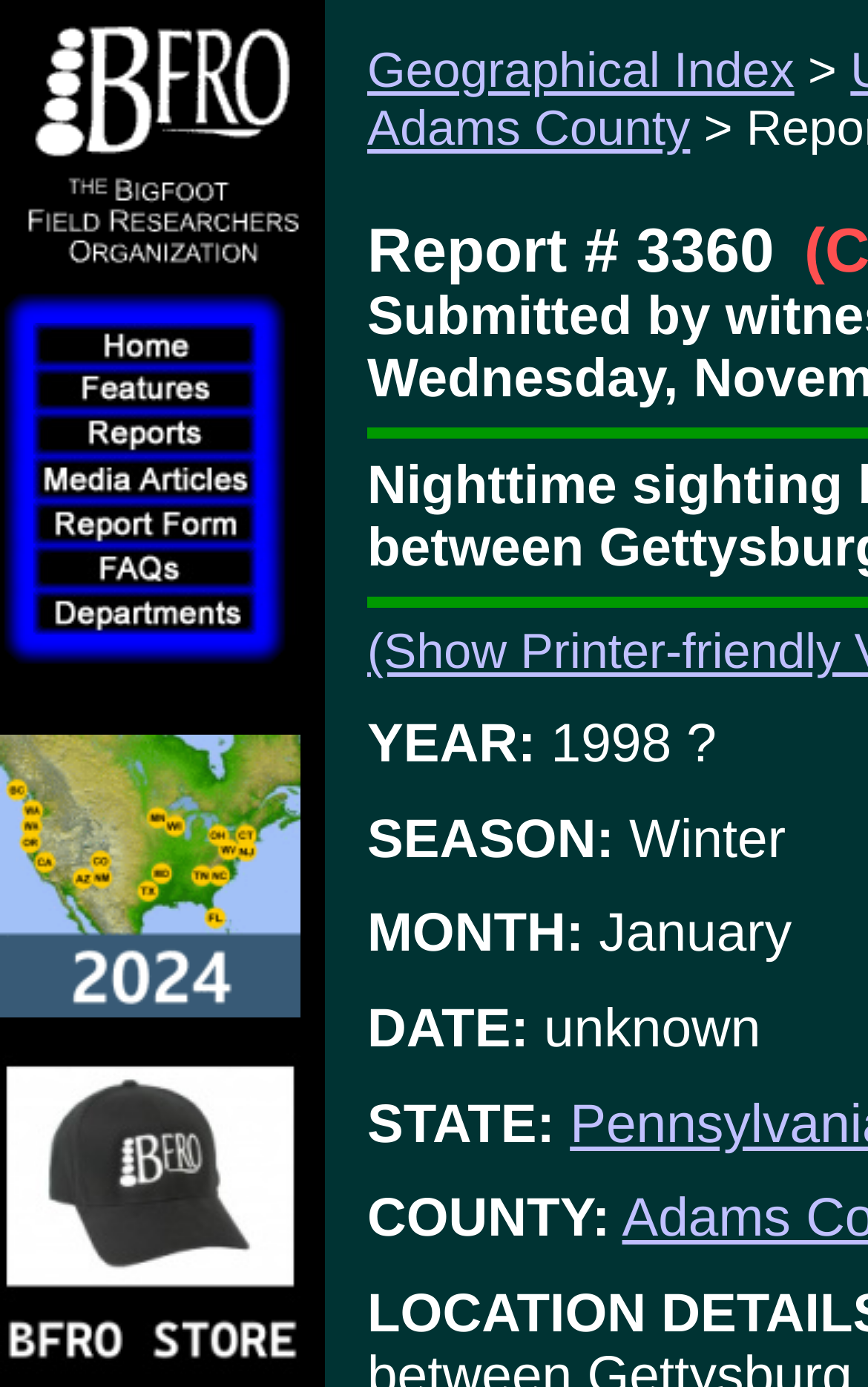Find the bounding box coordinates for the element that must be clicked to complete the instruction: "View Report # 3360". The coordinates should be four float numbers between 0 and 1, indicated as [left, top, right, bottom].

[0.423, 0.156, 0.892, 0.205]